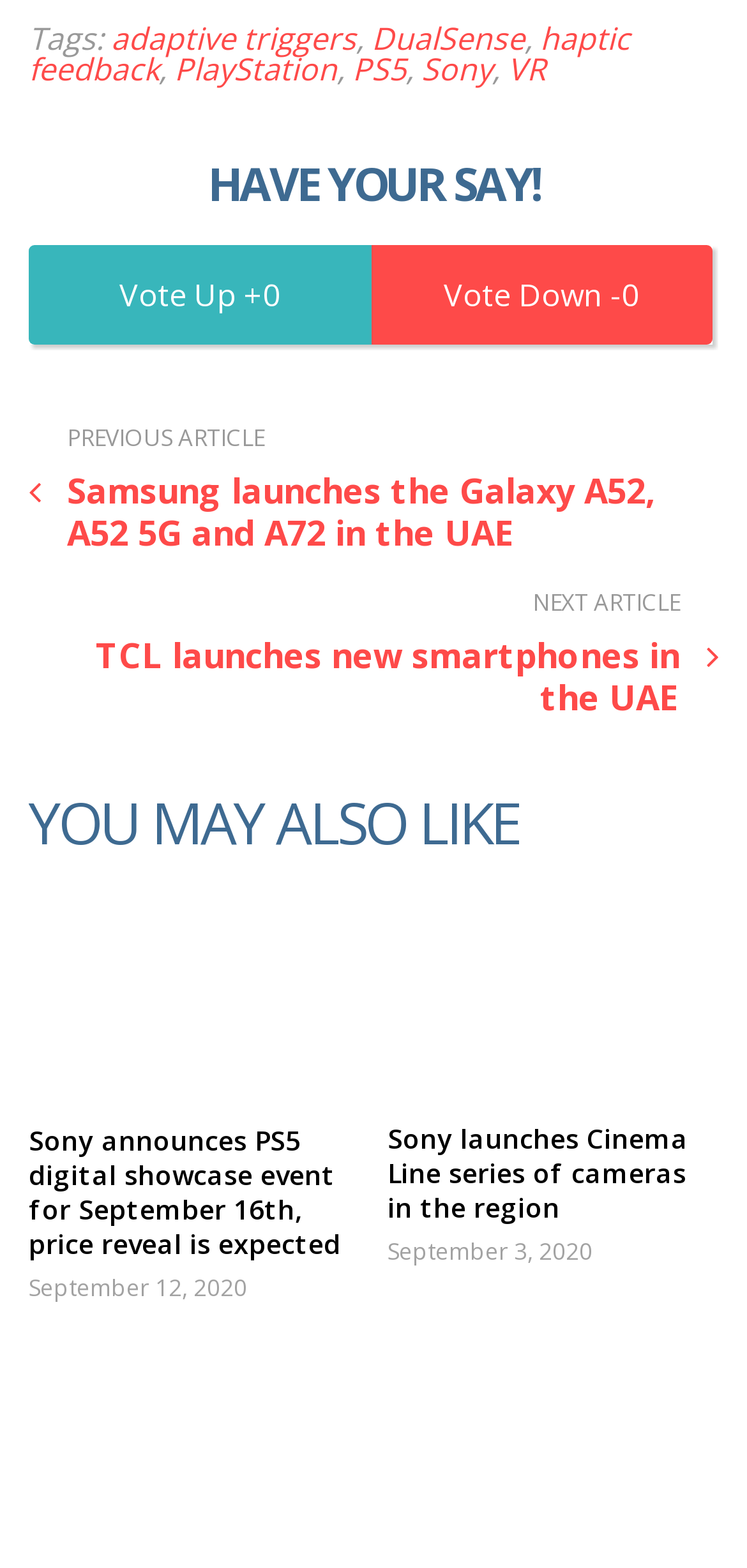How many articles are listed under 'YOU MAY ALSO LIKE'?
From the screenshot, supply a one-word or short-phrase answer.

3